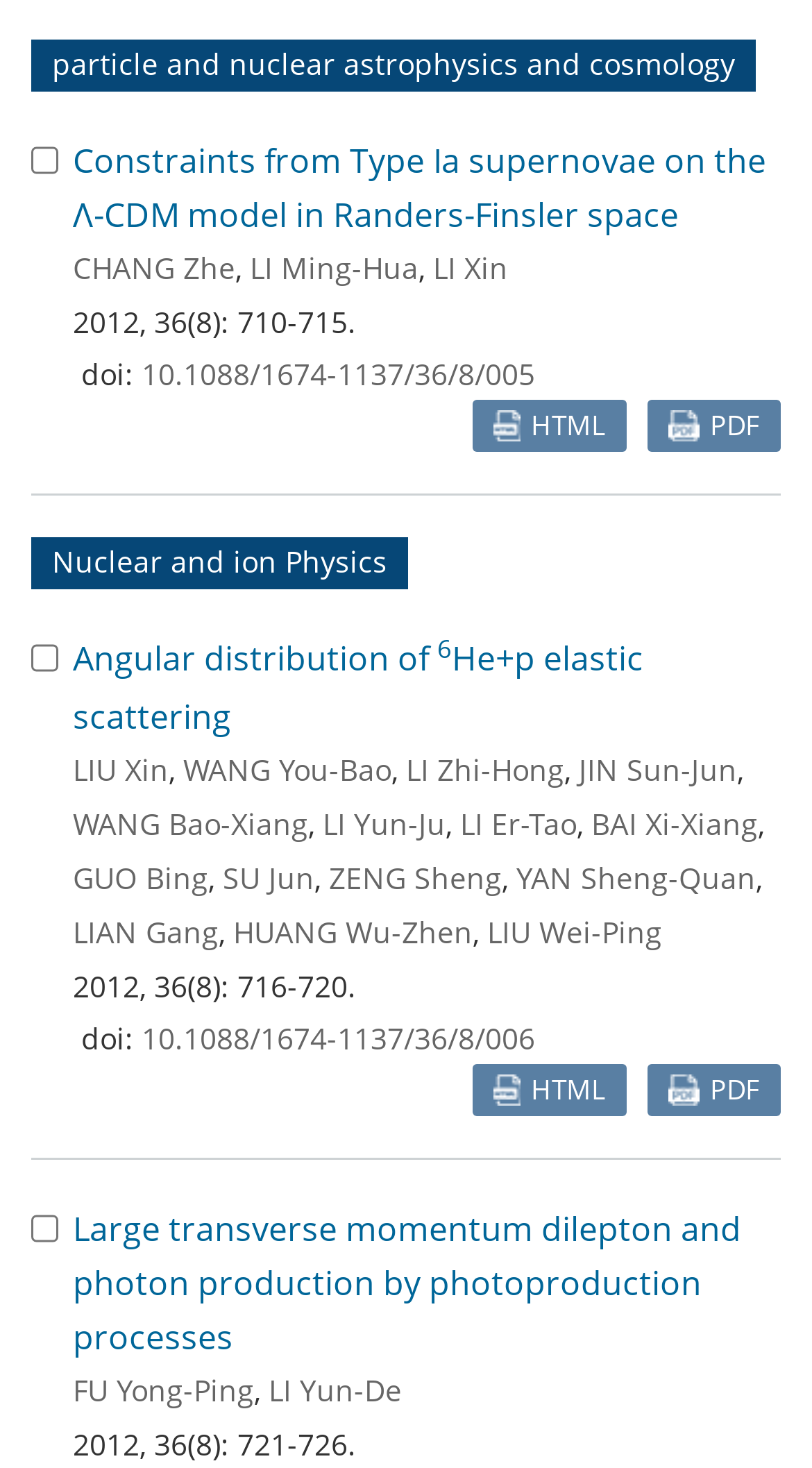How many authors are listed for the third article?
Respond with a short answer, either a single word or a phrase, based on the image.

2